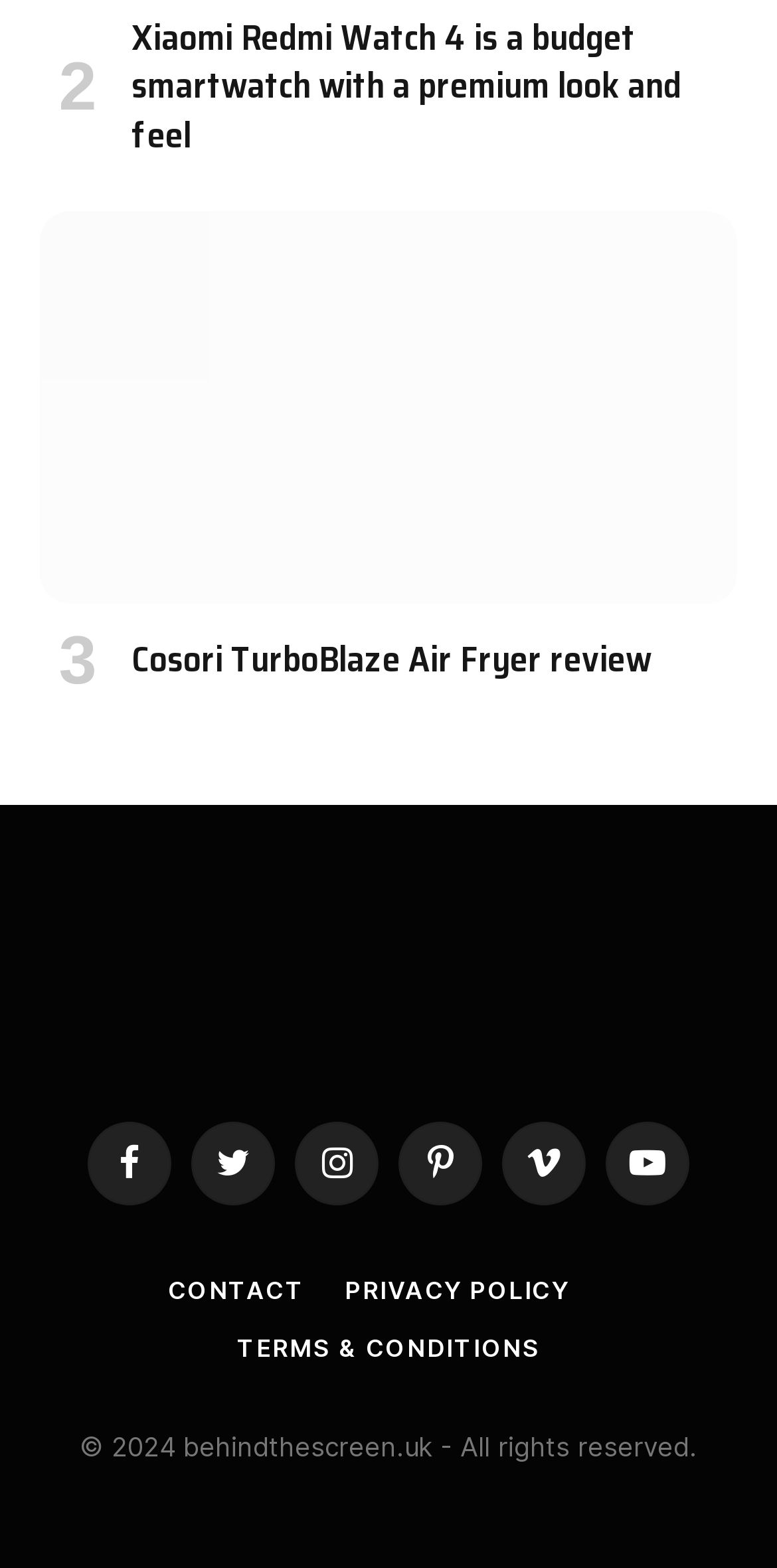Please provide the bounding box coordinates for the element that needs to be clicked to perform the instruction: "Read the review of Cosori TurboBlaze Air Fryer". The coordinates must consist of four float numbers between 0 and 1, formatted as [left, top, right, bottom].

[0.169, 0.406, 0.949, 0.437]